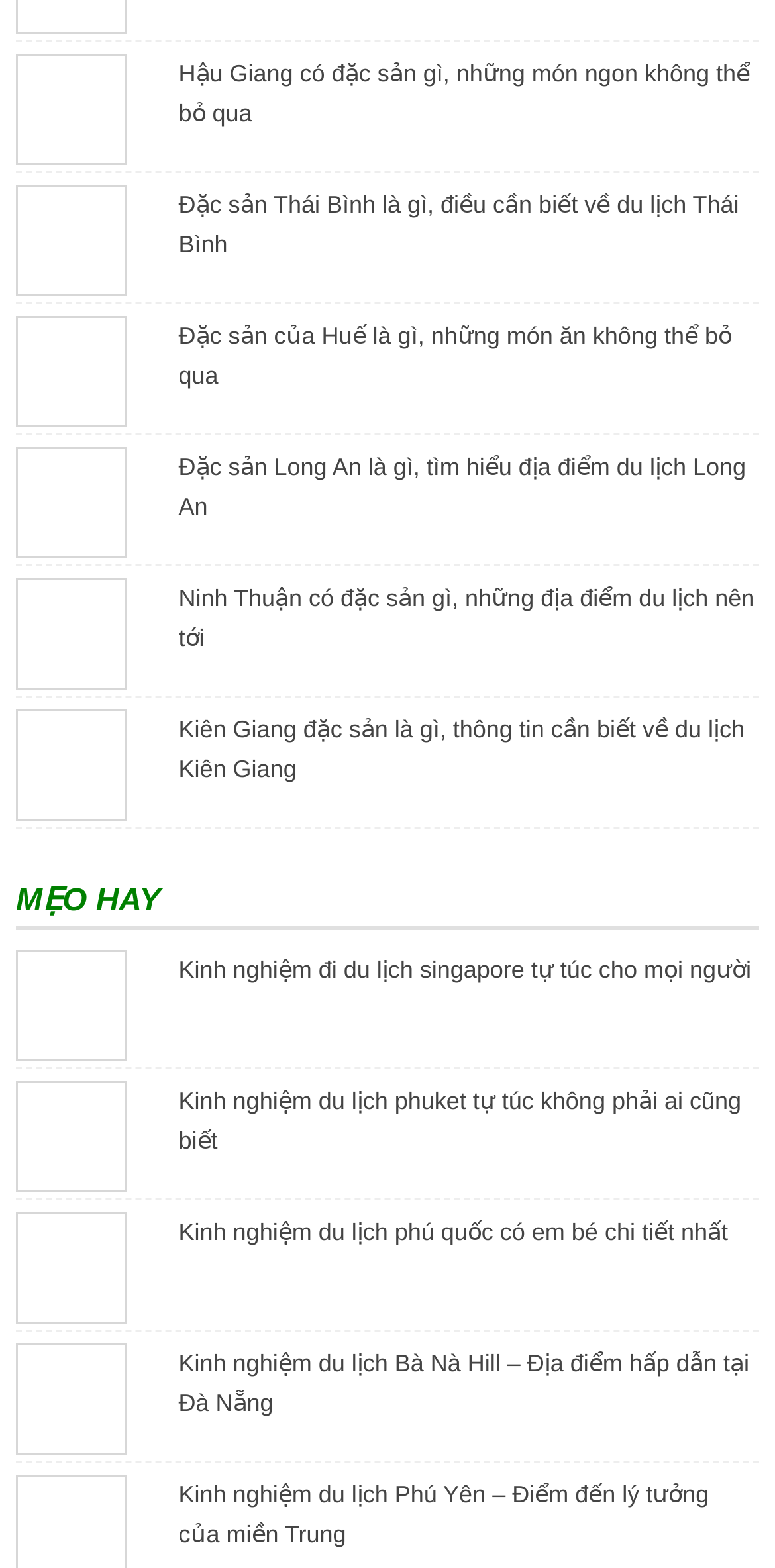Could you provide the bounding box coordinates for the portion of the screen to click to complete this instruction: "Discover Long An's tourist attractions"?

[0.23, 0.289, 0.962, 0.332]